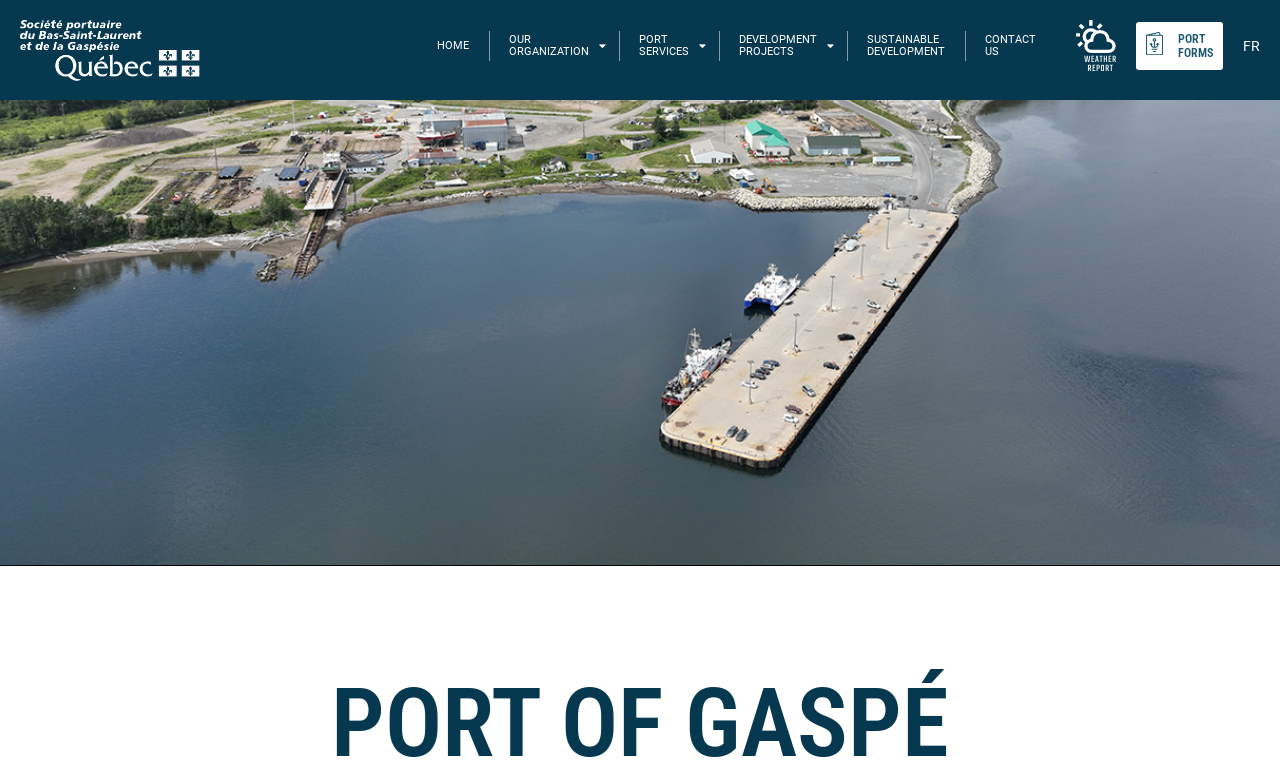Using the description "Home", locate and provide the bounding box of the UI element.

[0.326, 0.026, 0.382, 0.09]